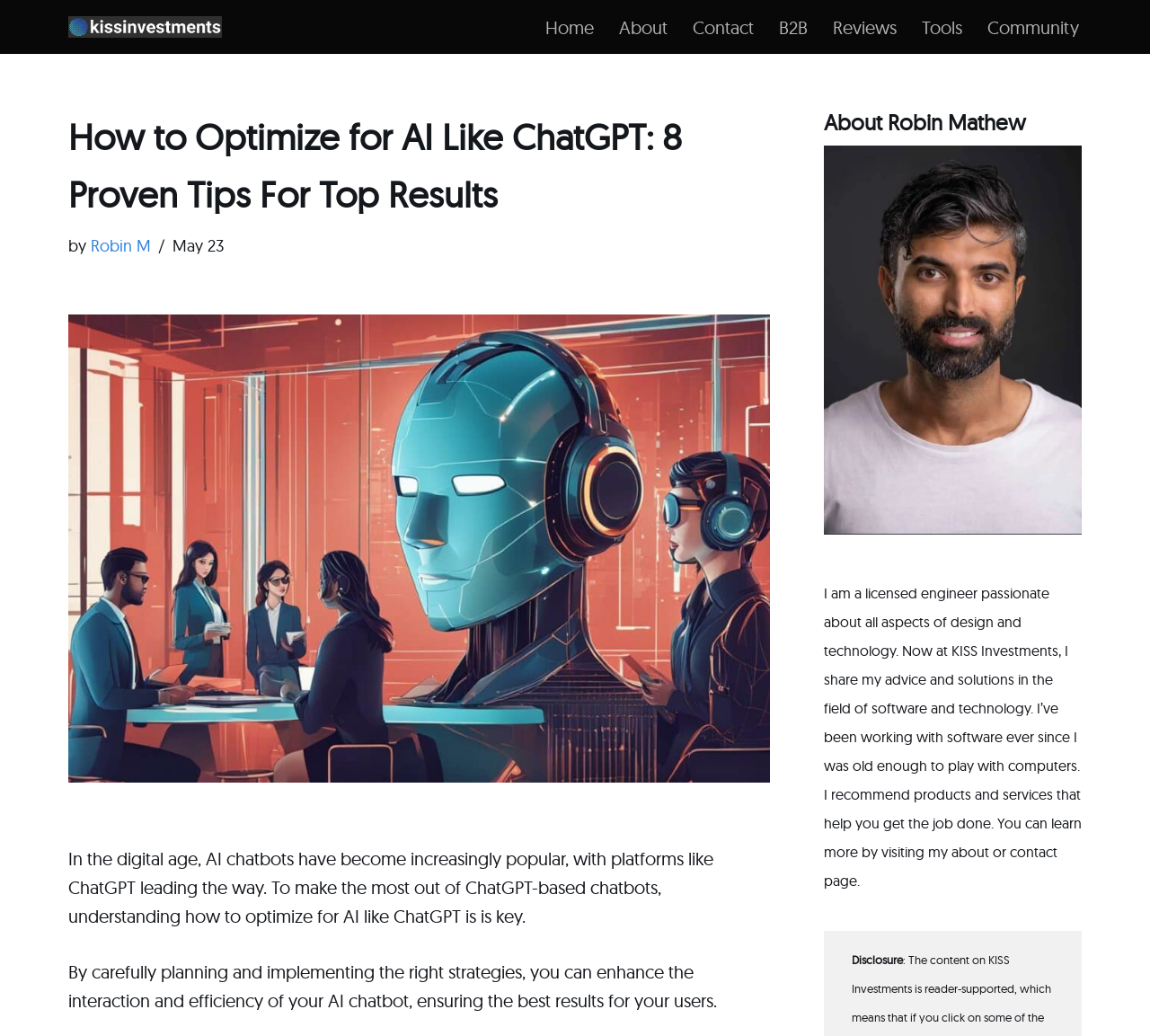Please specify the bounding box coordinates for the clickable region that will help you carry out the instruction: "Skip to content".

[0.0, 0.028, 0.023, 0.045]